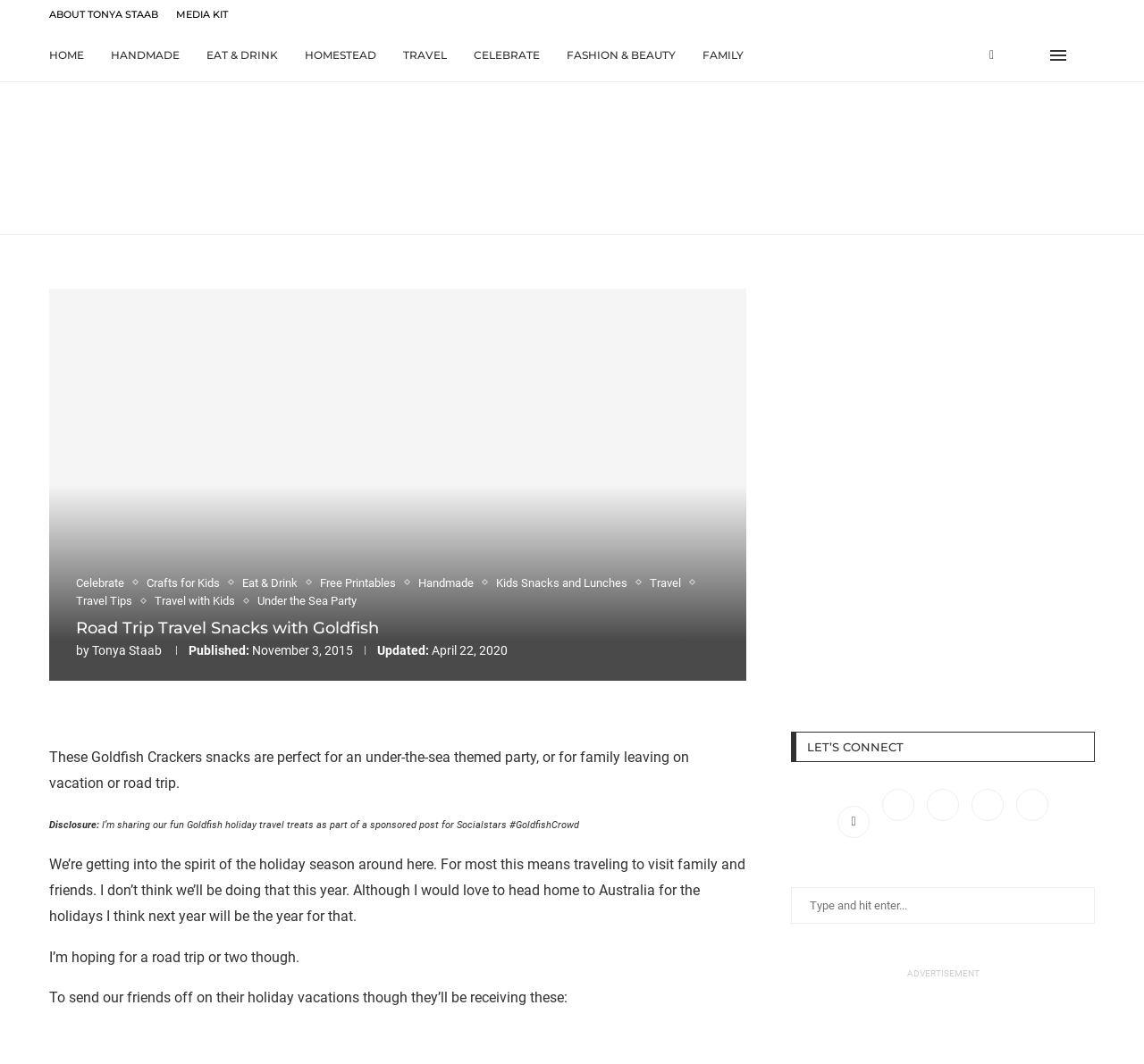Provide a brief response using a word or short phrase to this question:
What is the purpose of the Goldfish Crackers snacks?

For road trip or vacation